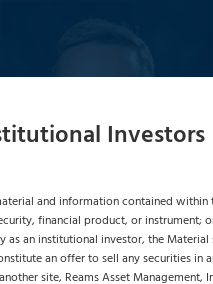What type of investors does Reams Asset Management provide informed insights to?
Using the image, provide a concise answer in one word or a short phrase.

institutional investors